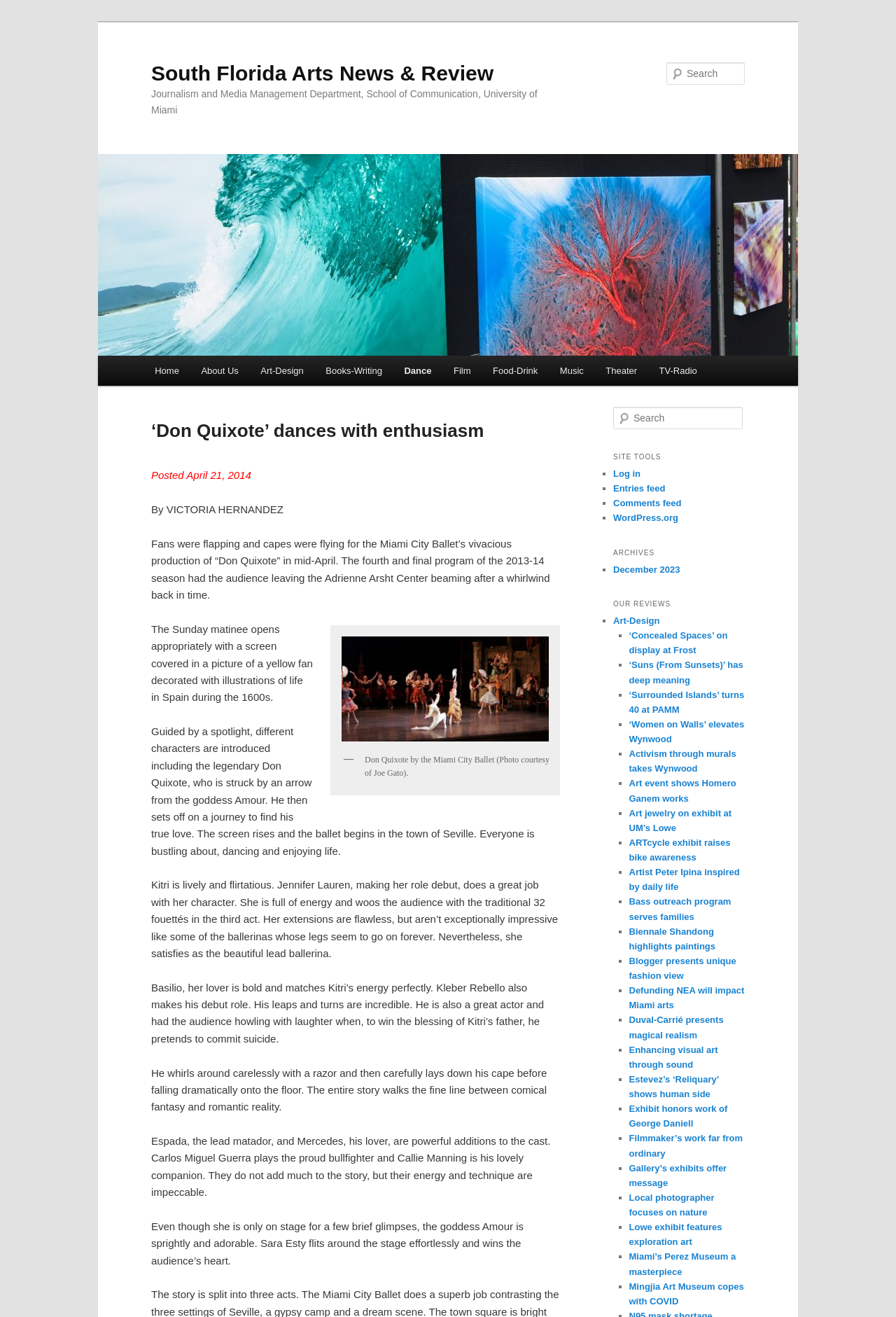Observe the image and answer the following question in detail: What is the name of the ballet company?

The answer can be found in the article text, where it mentions 'the Miami City Ballet’s vivacious production of “Don Quixote”'.